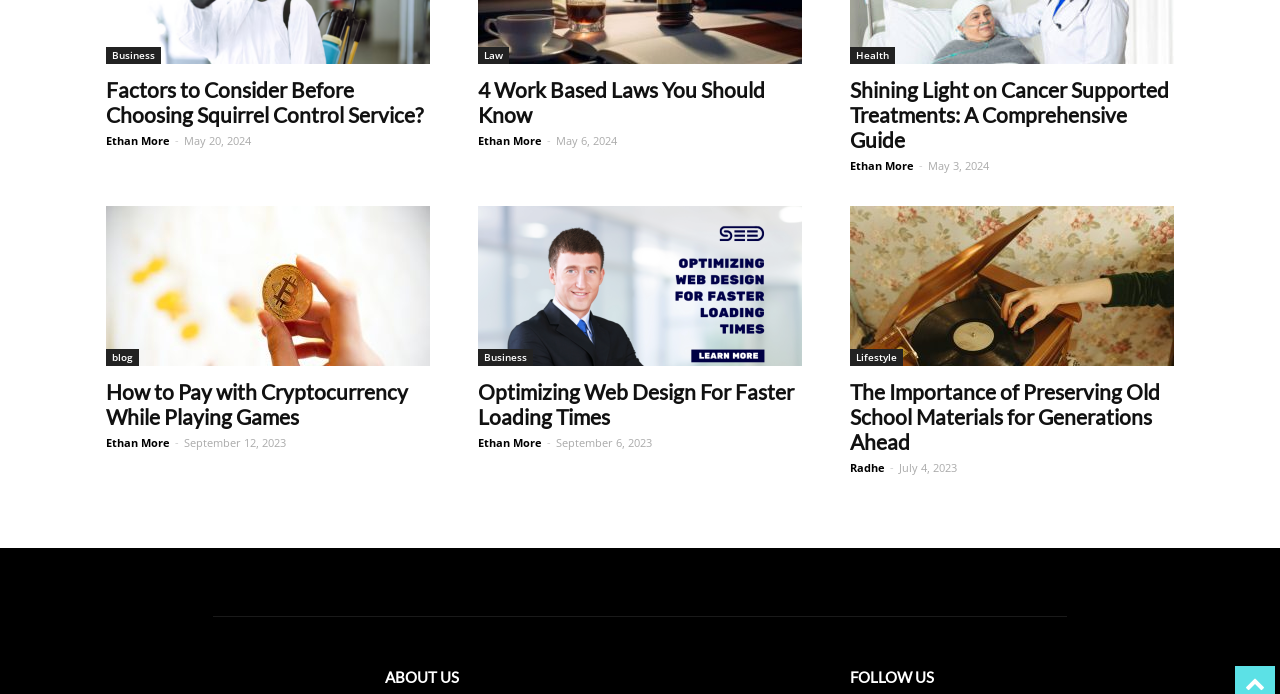Using the webpage screenshot and the element description Ethan More, determine the bounding box coordinates. Specify the coordinates in the format (top-left x, top-left y, bottom-right x, bottom-right y) with values ranging from 0 to 1.

[0.373, 0.192, 0.423, 0.213]